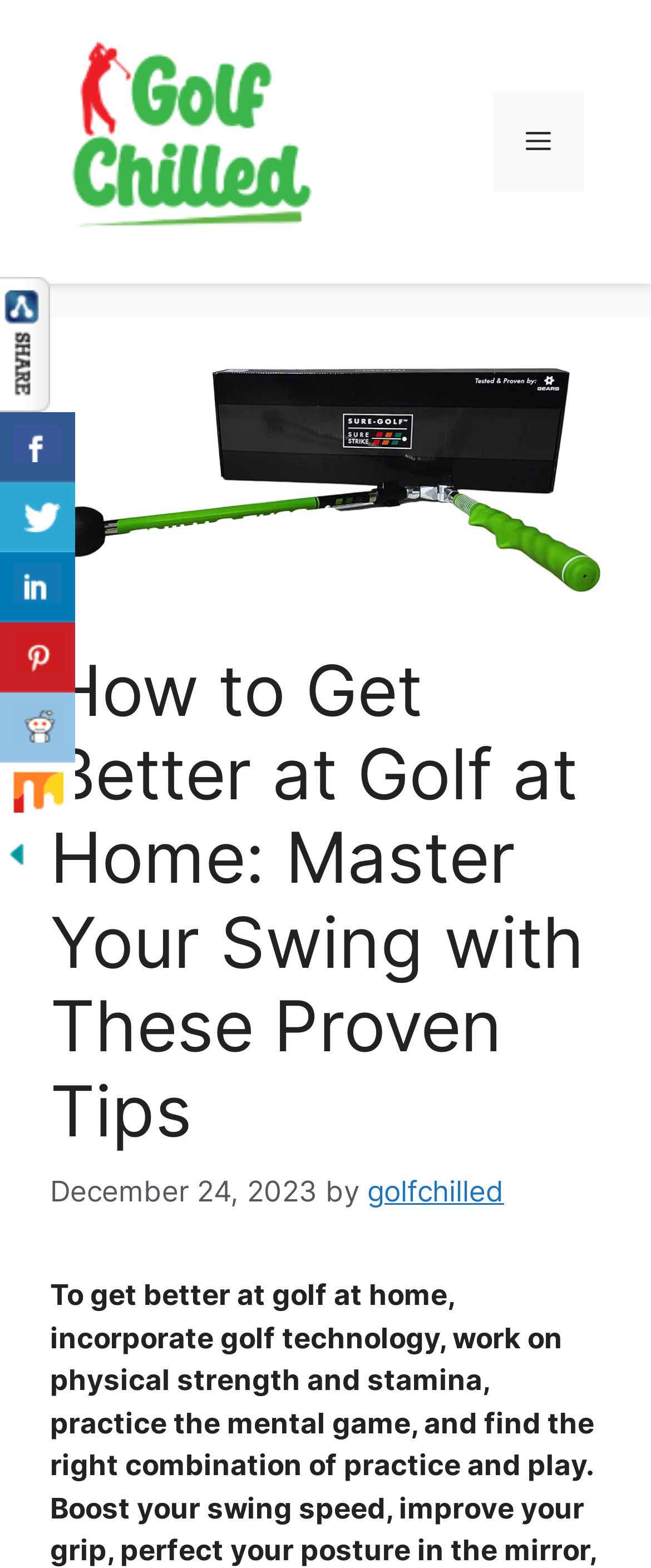Articulate a detailed summary of the webpage's content and design.

This webpage is about improving golf skills at home, with a focus on incorporating technology, physical strength, and mental preparation. At the top of the page, there is a banner with the site's name, "Golf Chilled", accompanied by a logo image. To the right of the banner, there is a navigation menu toggle button labeled "Menu". 

Below the banner, there is a large image related to the topic of improving golf skills at home. Above this image, there is a header section with a heading that reads "How to Get Better at Golf at Home: Master Your Swing with These Proven Tips". The header section also includes the date "December 24, 2023" and the author's name, "golfchilled". 

On the left side of the page, there is a section with social media sharing buttons, including Facebook, Twitter, LinkedIn, Pinterest, Reddit, and Stumbleupon. This section is labeled "Share This With Your Friends" and has a "Show Buttons" and "Hide Buttons" toggle feature.